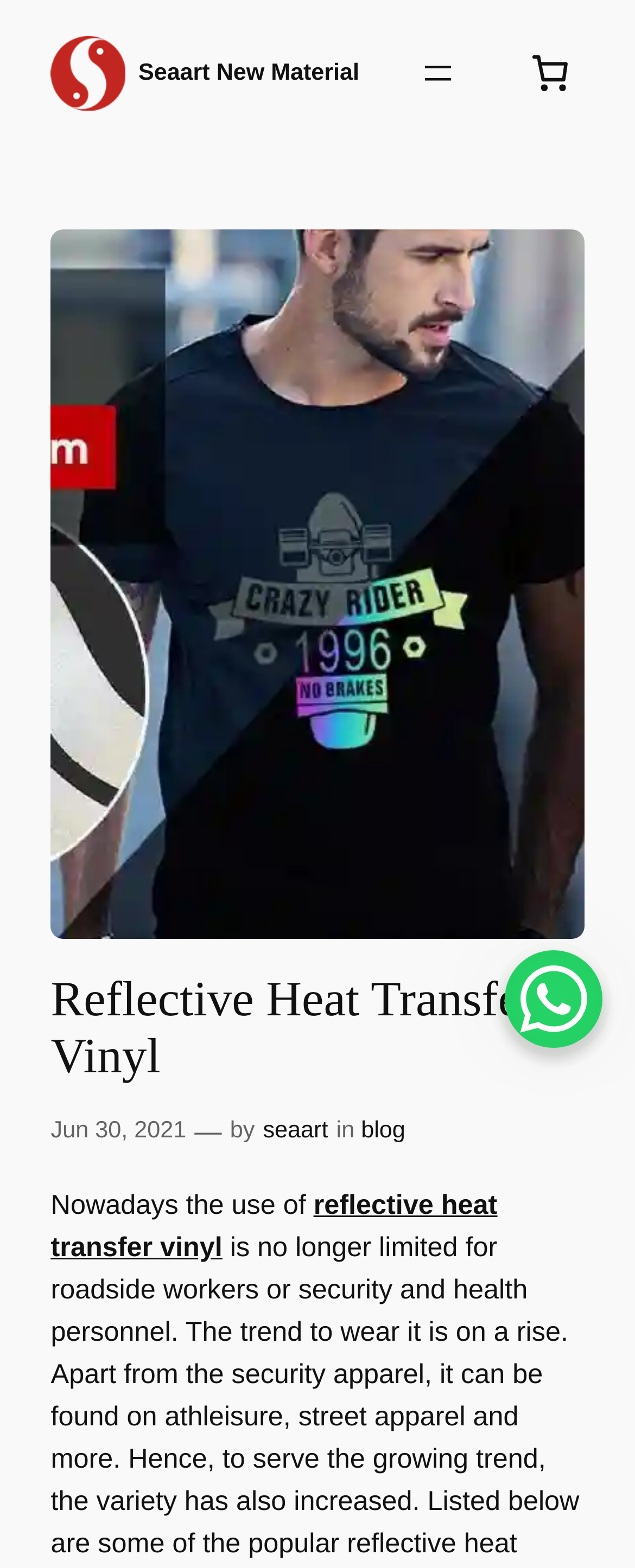Find the bounding box coordinates of the clickable element required to execute the following instruction: "Read the blog post". Provide the coordinates as four float numbers between 0 and 1, i.e., [left, top, right, bottom].

[0.569, 0.713, 0.638, 0.73]